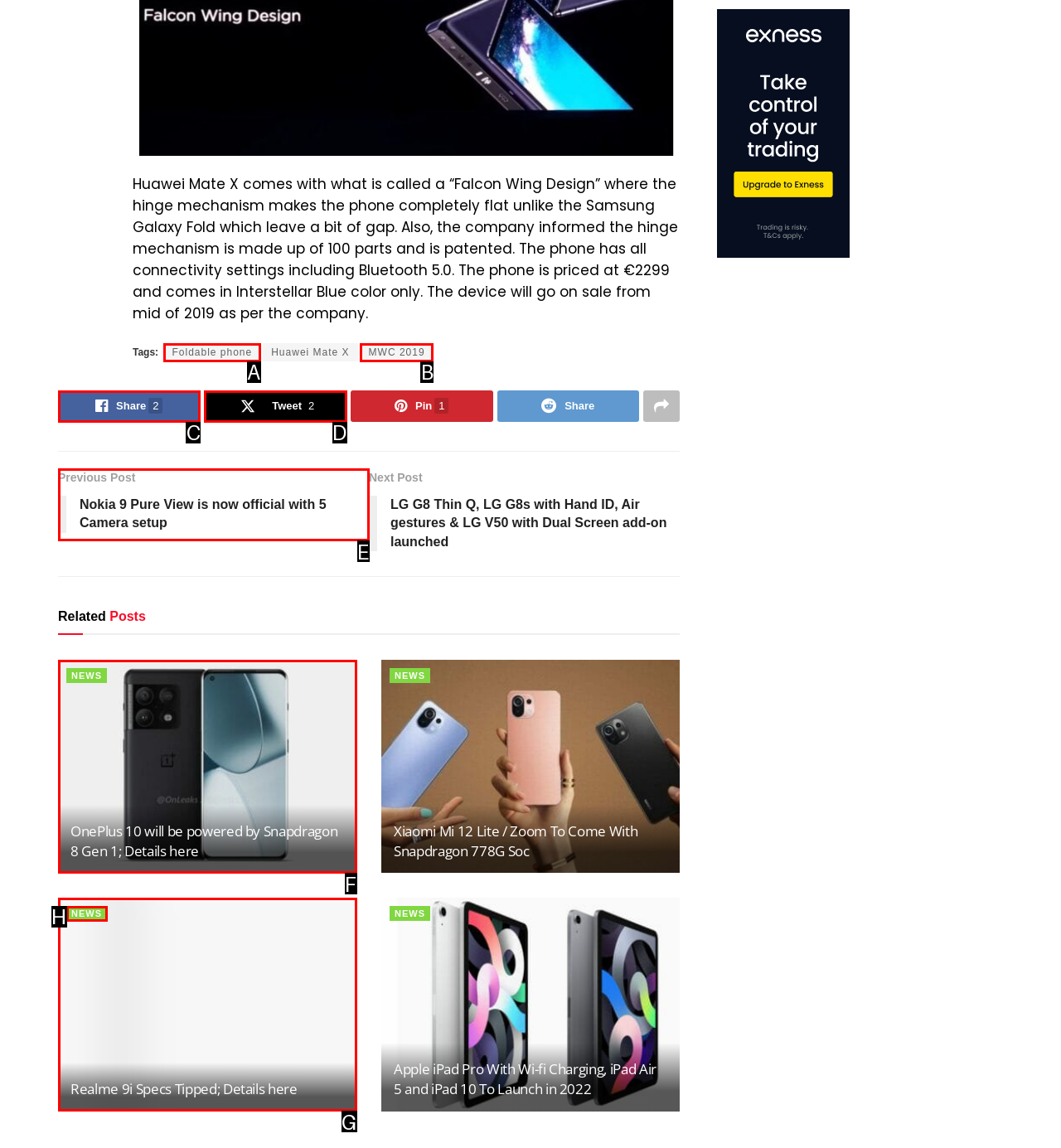Identify the letter of the UI element you should interact with to perform the task: View the article about OnePlus 10
Reply with the appropriate letter of the option.

F